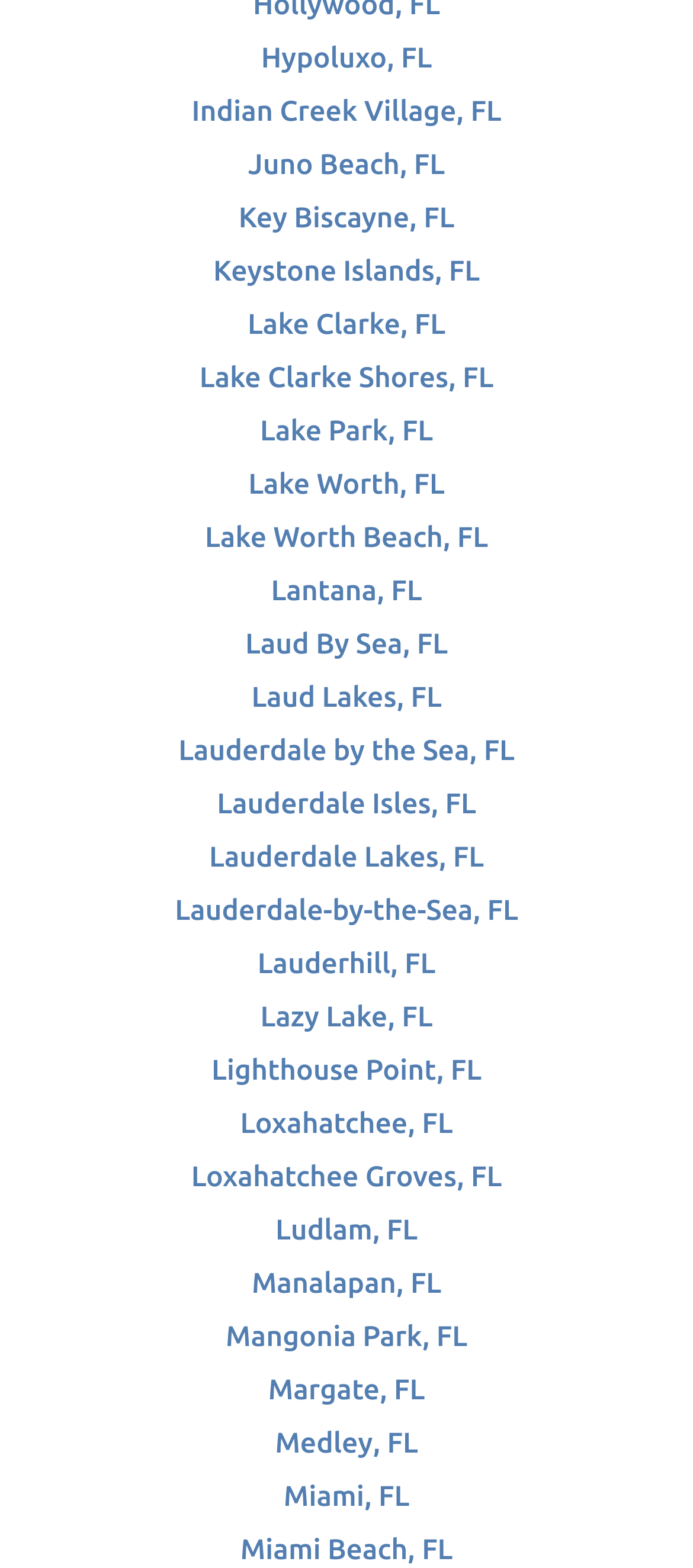Highlight the bounding box coordinates of the element that should be clicked to carry out the following instruction: "check out Lantana, FL". The coordinates must be given as four float numbers ranging from 0 to 1, i.e., [left, top, right, bottom].

[0.391, 0.367, 0.609, 0.387]